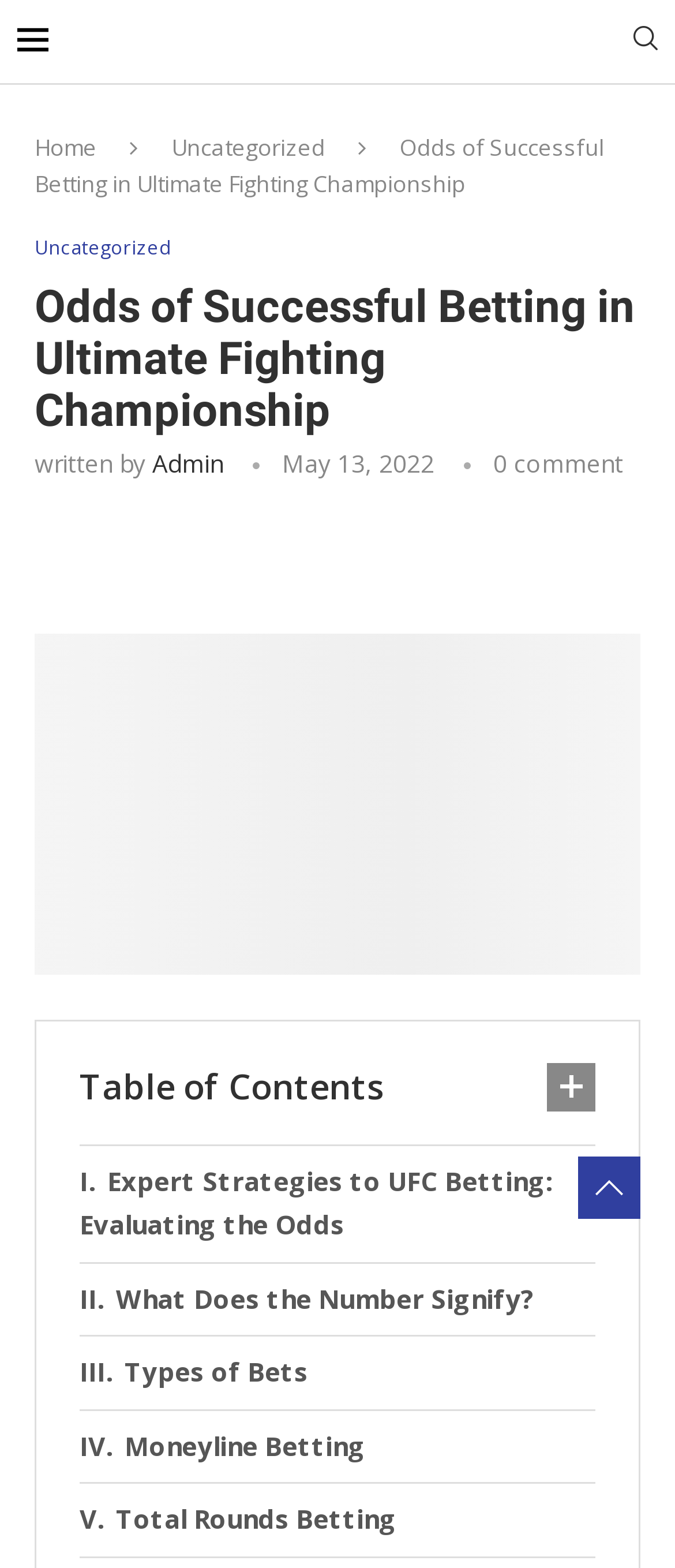Please identify the bounding box coordinates of the clickable area that will fulfill the following instruction: "Read about Expert Strategies to UFC Betting". The coordinates should be in the format of four float numbers between 0 and 1, i.e., [left, top, right, bottom].

[0.118, 0.731, 0.882, 0.805]